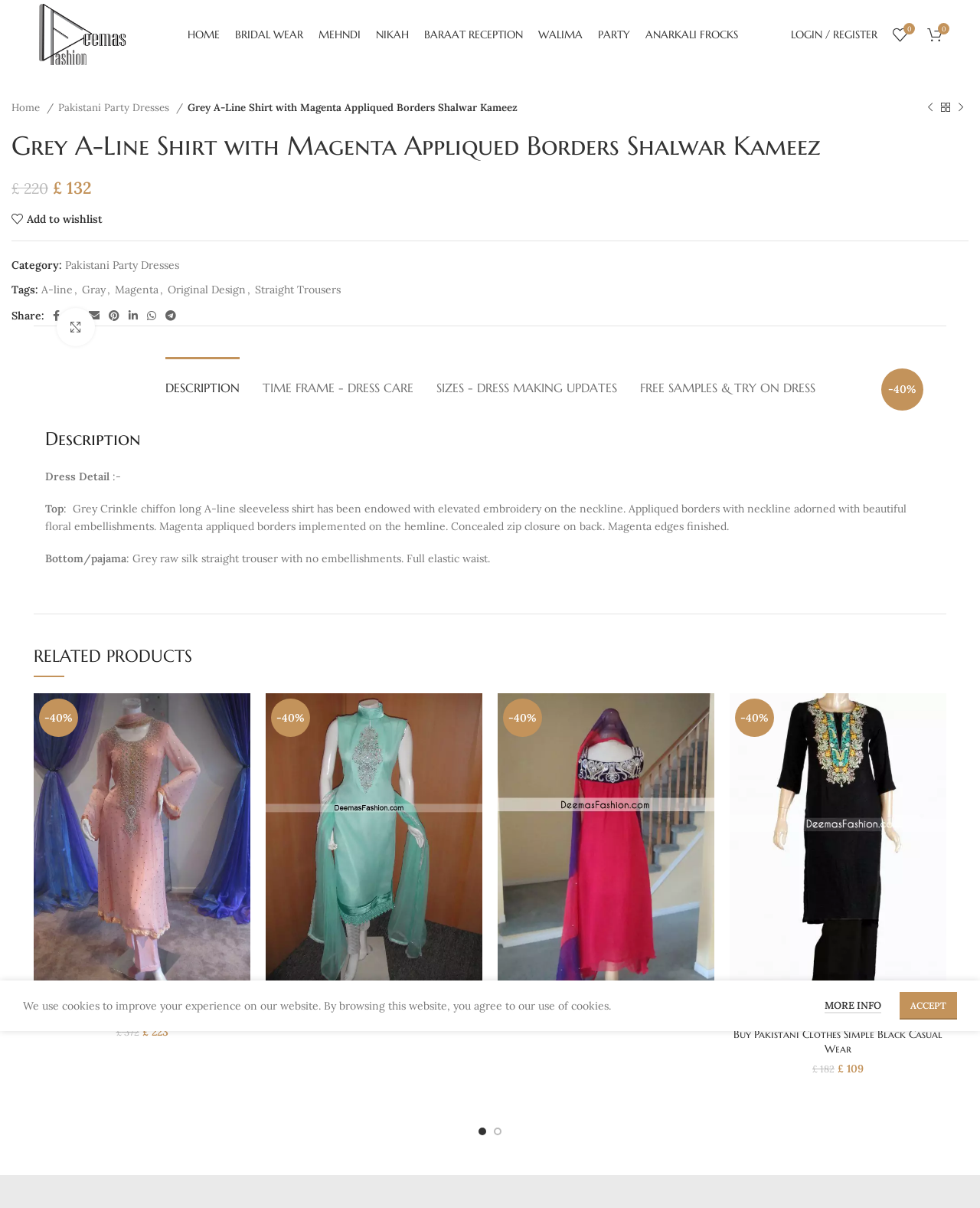Can you specify the bounding box coordinates for the region that should be clicked to fulfill this instruction: "Enlarge the product image".

[0.058, 0.255, 0.097, 0.287]